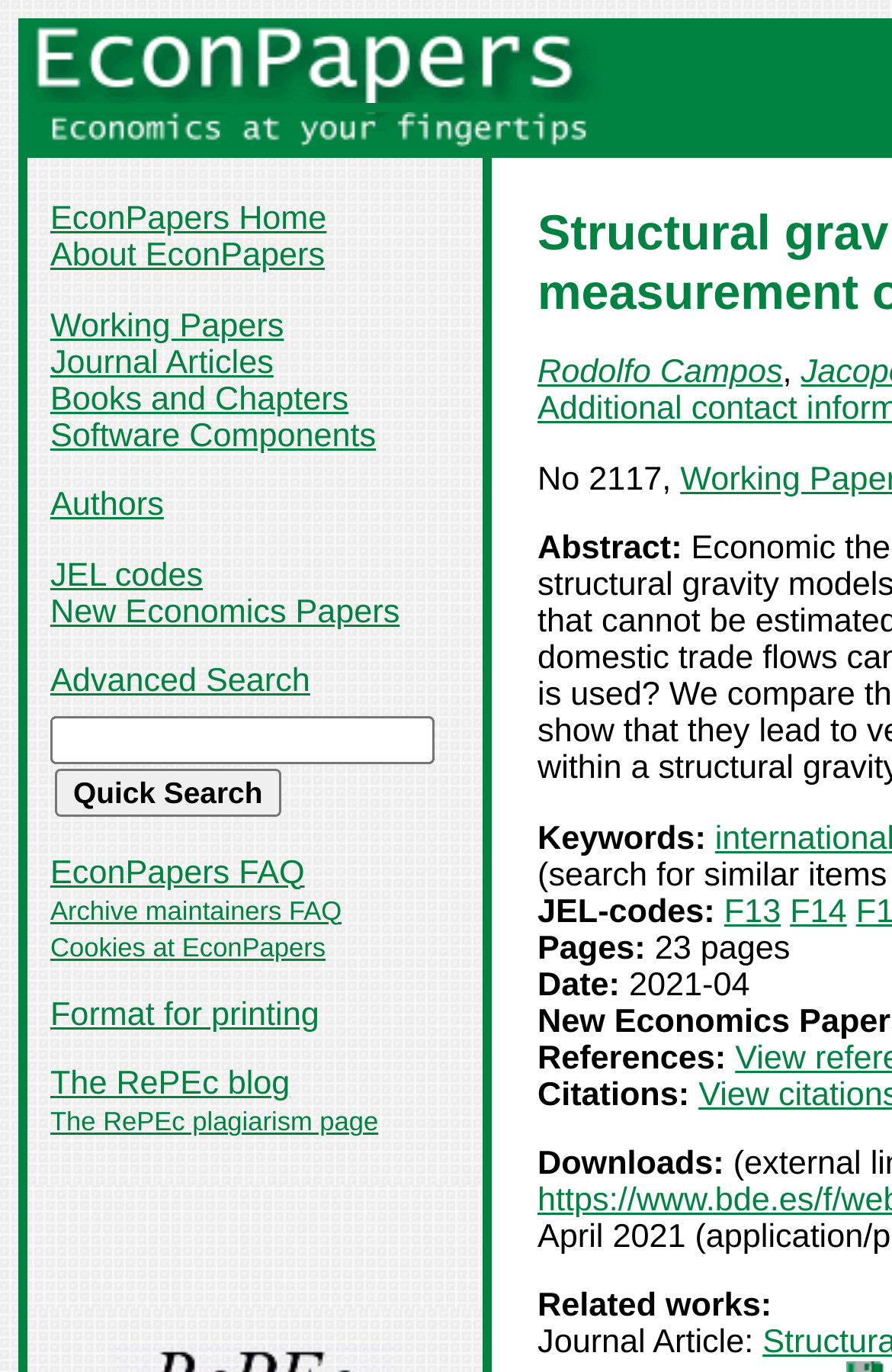Could you specify the bounding box coordinates for the clickable section to complete the following instruction: "Go to the Advanced Search page"?

[0.056, 0.484, 0.348, 0.51]